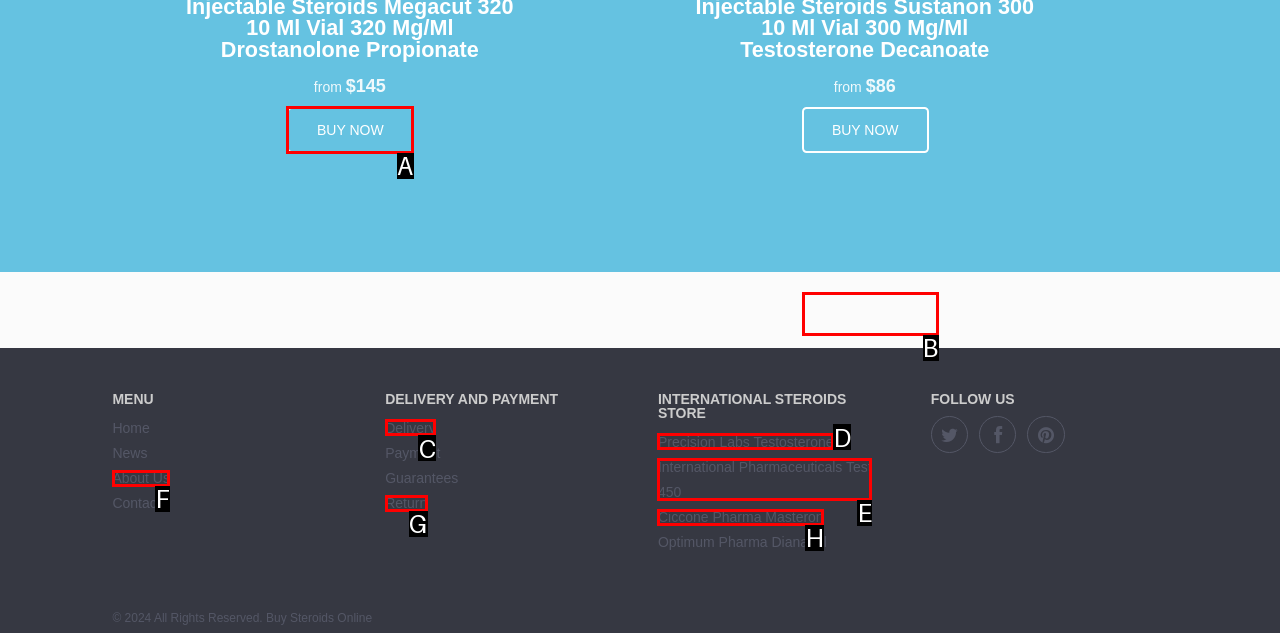Indicate which lettered UI element to click to fulfill the following task: Buy Abdi Ibrahim Tiromel
Provide the letter of the correct option.

A